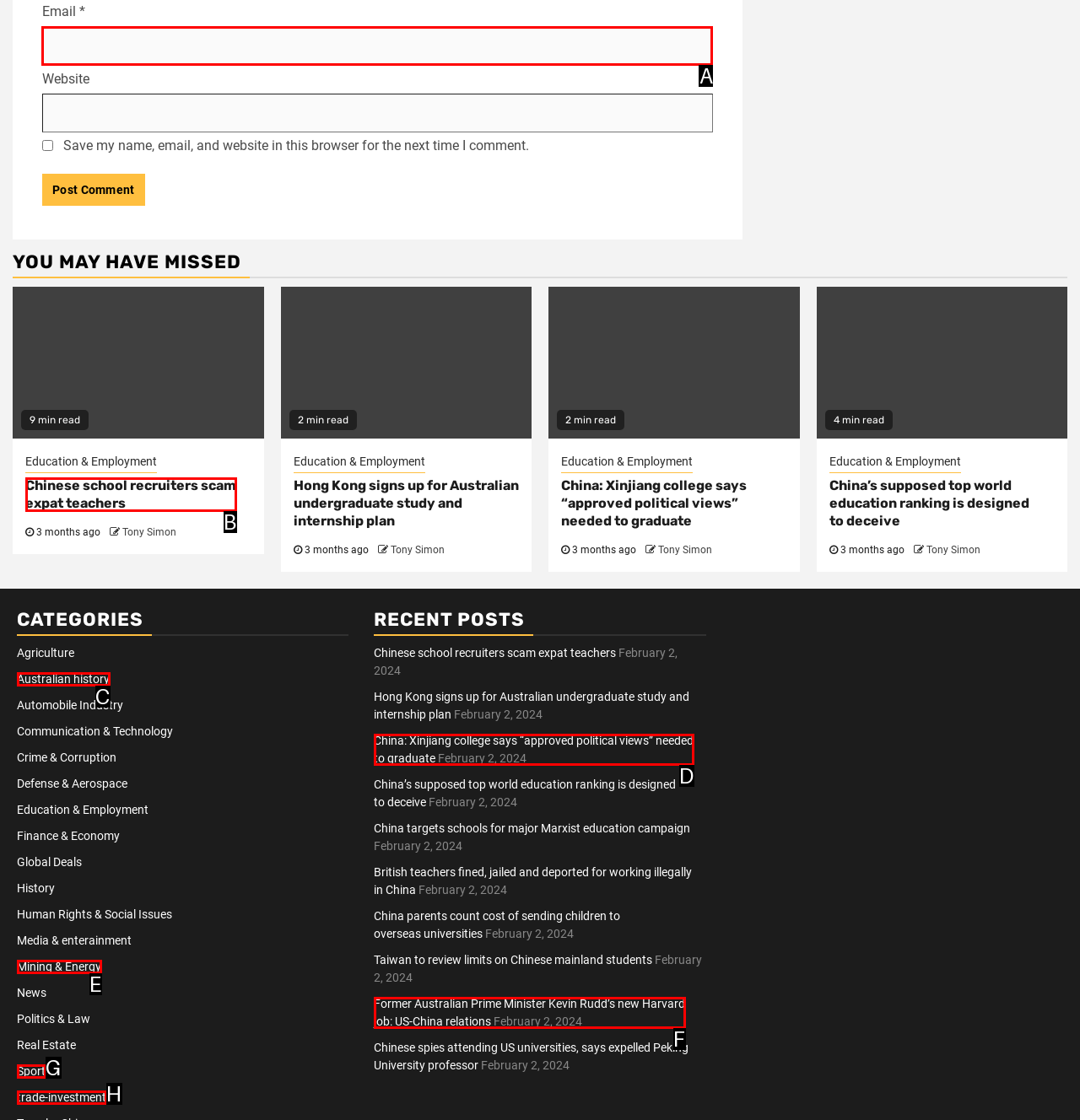Identify the letter of the UI element you should interact with to perform the task: Enter email address
Reply with the appropriate letter of the option.

A